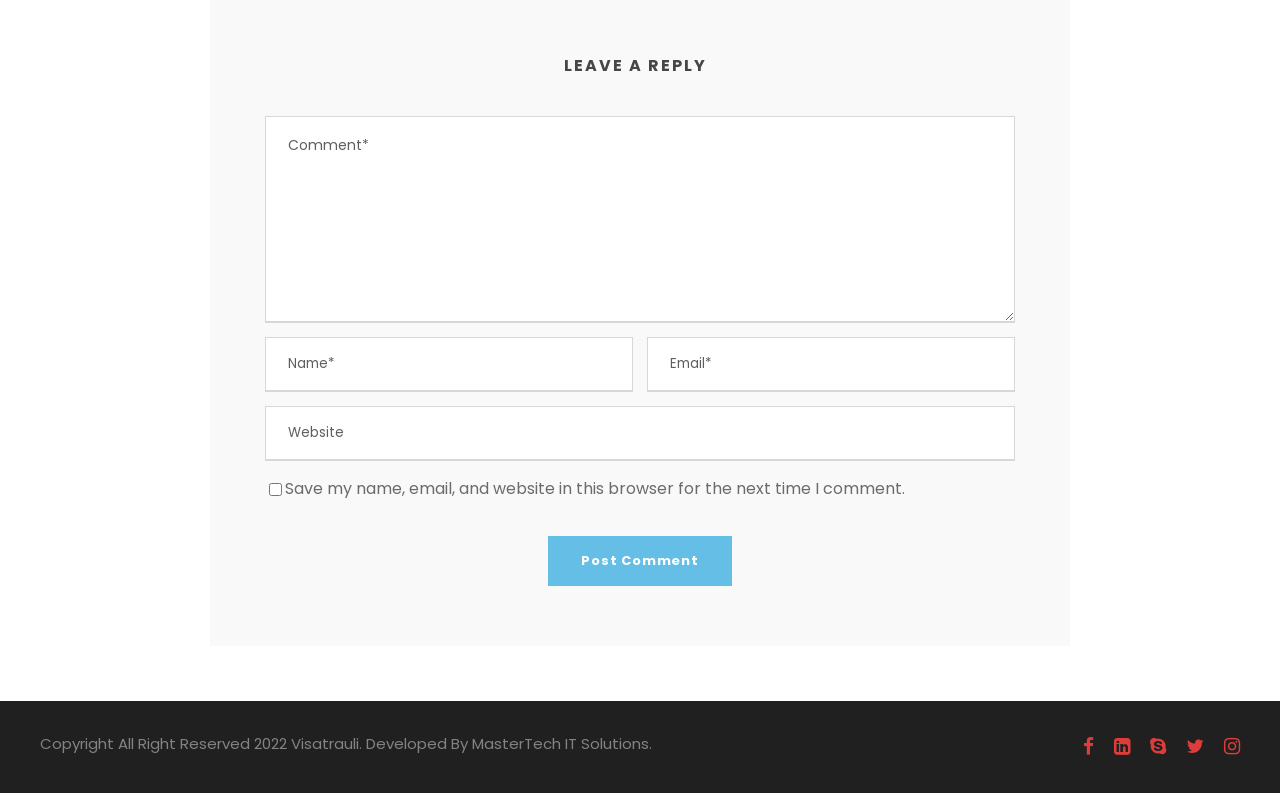Locate the bounding box coordinates of the clickable element to fulfill the following instruction: "Enter a comment". Provide the coordinates as four float numbers between 0 and 1 in the format [left, top, right, bottom].

[0.207, 0.146, 0.793, 0.407]